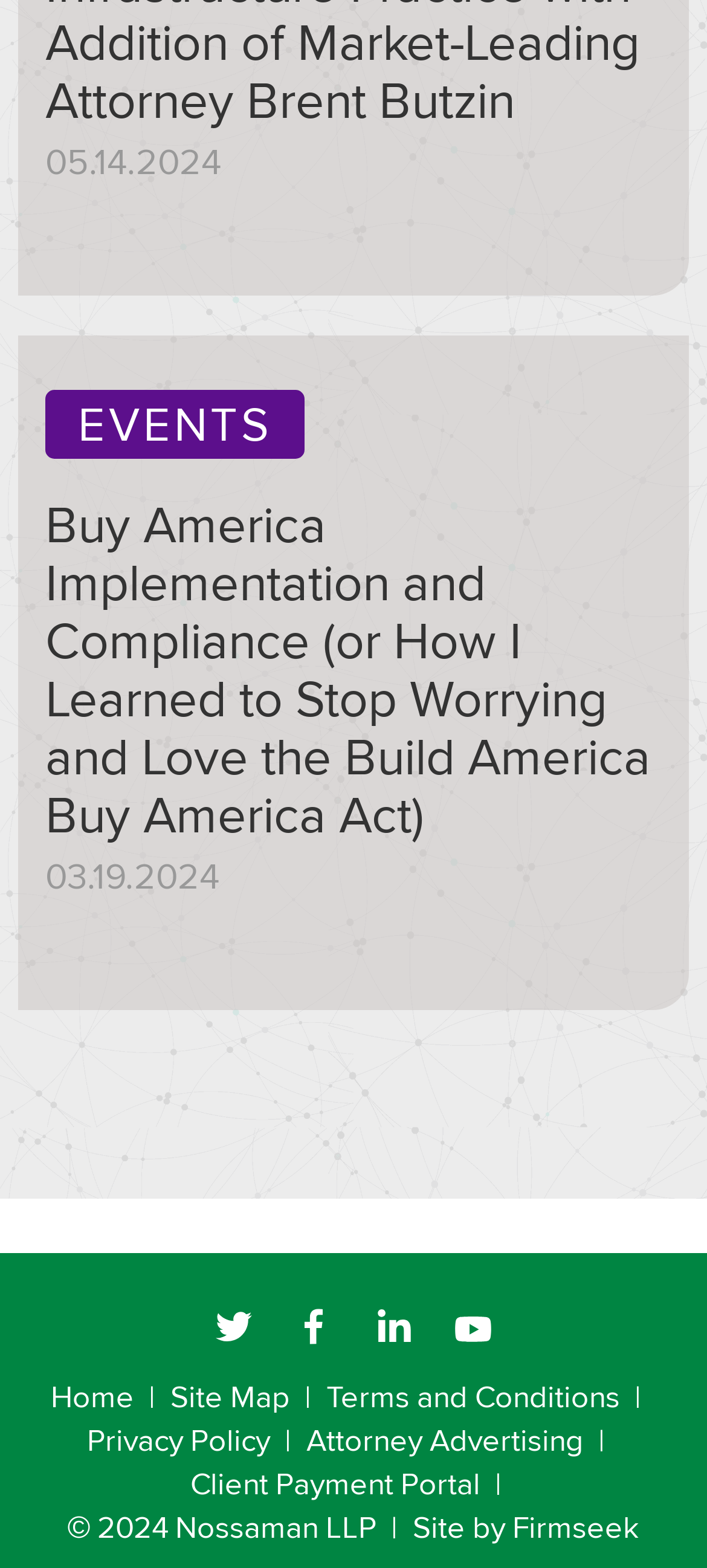Please locate the bounding box coordinates of the element that should be clicked to achieve the given instruction: "View Terms and Conditions".

[0.462, 0.877, 0.877, 0.905]